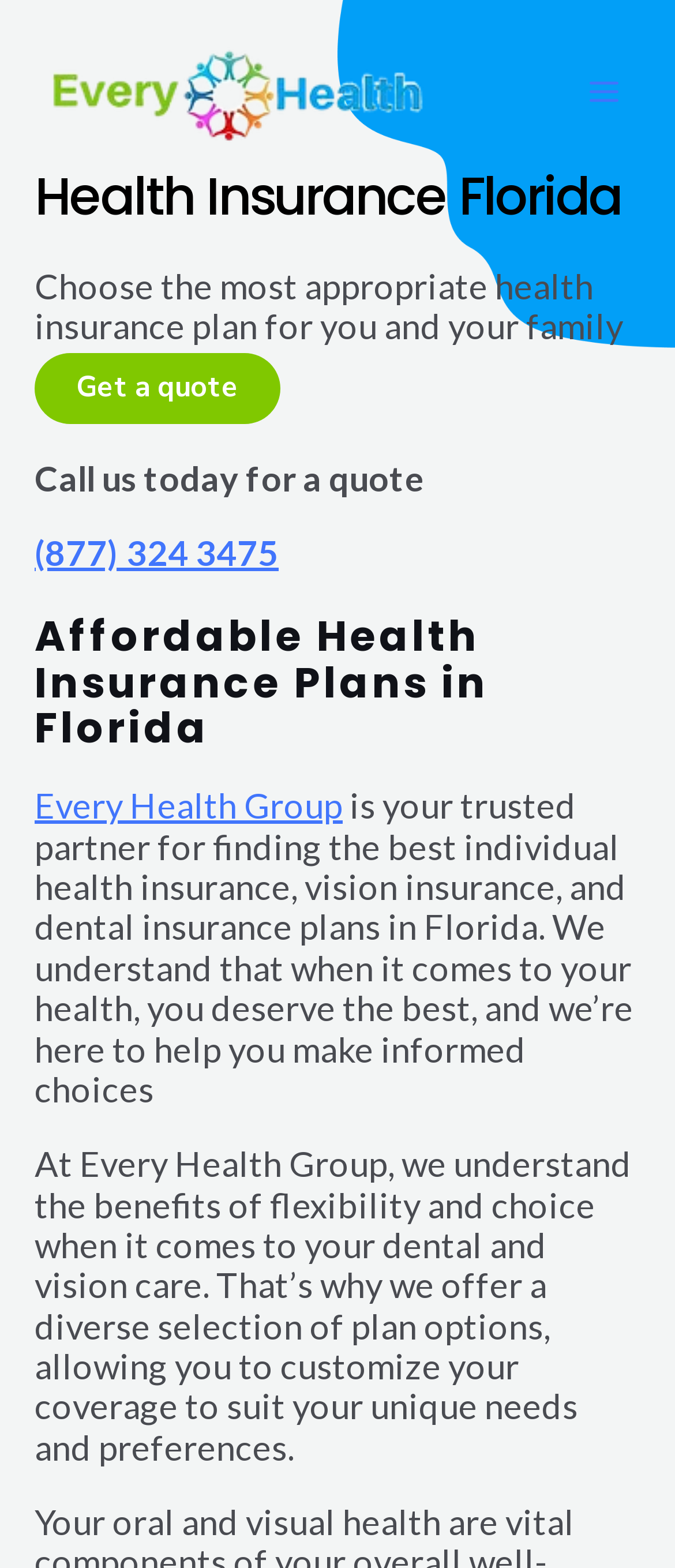Is the main menu expanded?
Respond to the question with a well-detailed and thorough answer.

The main menu button is present on the top-right corner of the webpage, and its 'expanded' property is set to False, indicating that the main menu is not expanded.